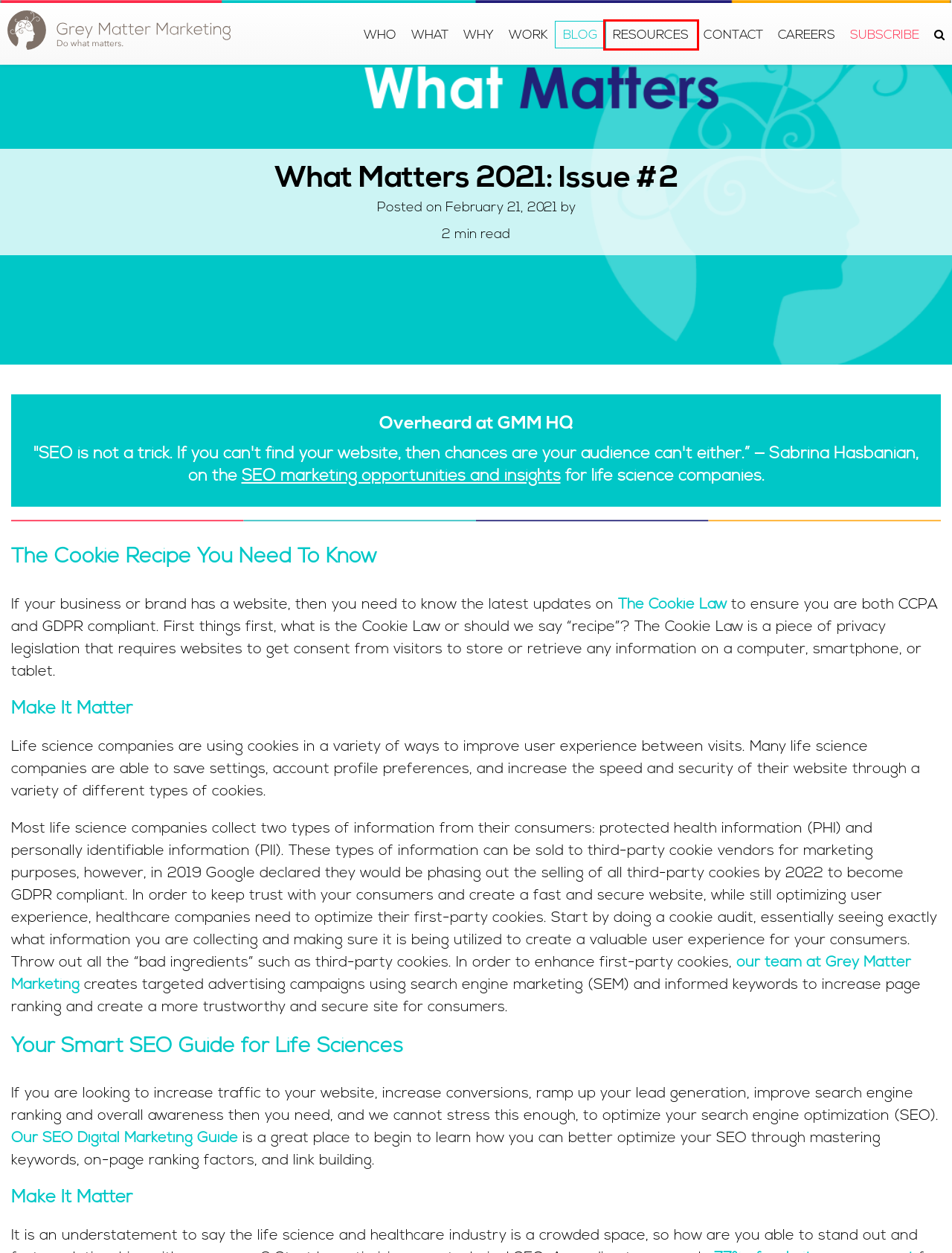You are looking at a screenshot of a webpage with a red bounding box around an element. Determine the best matching webpage description for the new webpage resulting from clicking the element in the red bounding box. Here are the descriptions:
A. Our Blog | Grey Matter Marketing
B. The Who | Grey Matter Marketing
C. The Why | Grey Matter Marketing
D. Our Services | Grey Matter Marketing
E. Resources | Grey Matter Marketing
F. Careers & Job Opportunities | Grey Matter Marketing
G. The Cookie Law Explained
H. Case Studies | Grey Matter Marketing

E